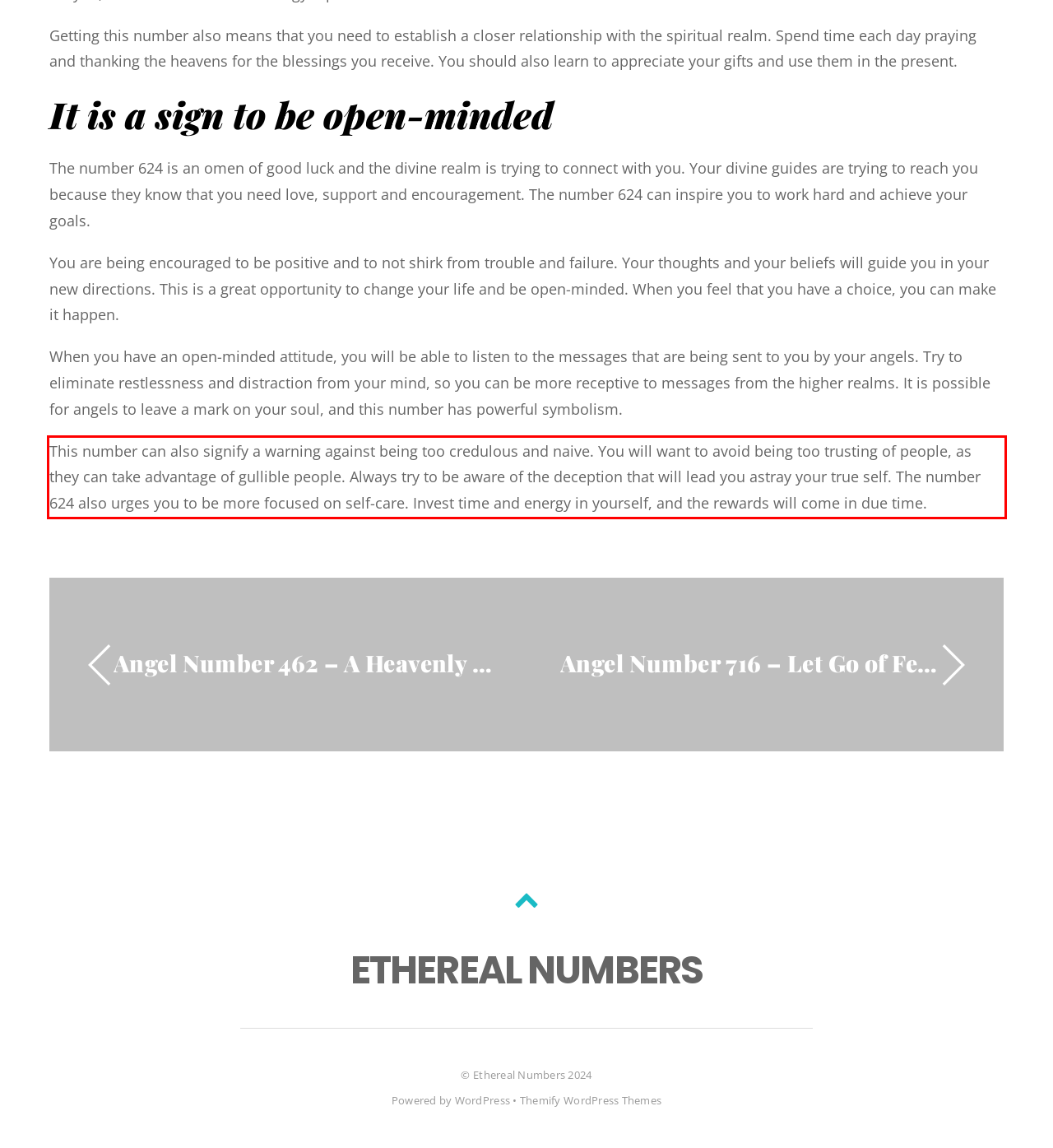You have a screenshot of a webpage with a red bounding box. Identify and extract the text content located inside the red bounding box.

This number can also signify a warning against being too credulous and naive. You will want to avoid being too trusting of people, as they can take advantage of gullible people. Always try to be aware of the deception that will lead you astray your true self. The number 624 also urges you to be more focused on self-care. Invest time and energy in yourself, and the rewards will come in due time.